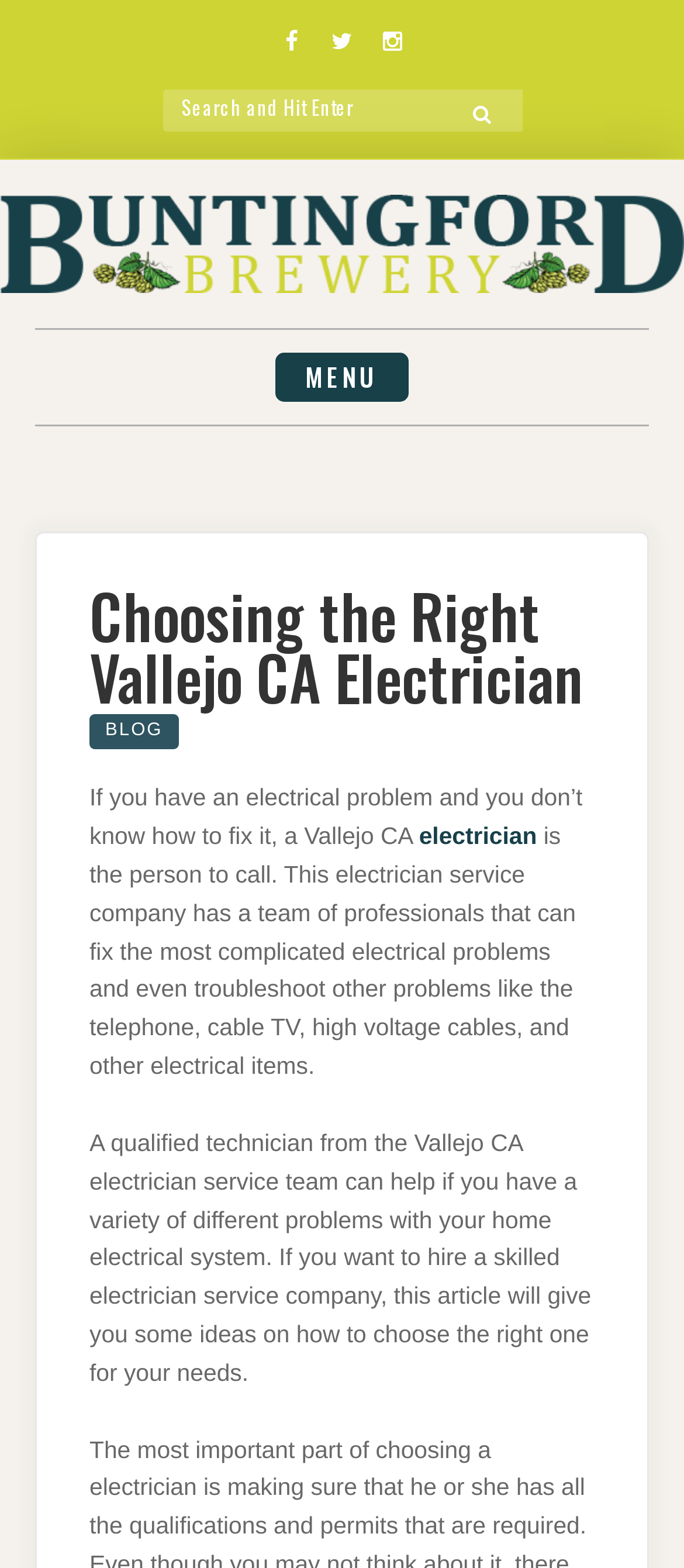Describe all significant elements and features of the webpage.

The webpage is about choosing the right electrician in Vallejo, CA. At the top, there is a social menu with links to Facebook, Twitter, and Instagram, aligned horizontally across the page. Below the social menu, there is a search bar with a search button on the right side. 

On the left side of the page, there is a logo of Buntingford Brewery, which is also a link. On the right side of the logo, there is a "MENU" button. When expanded, the menu displays a header with the title "Choosing the Right Vallejo CA Electrician" and a link to the "BLOG" section.

Below the menu, there is a block of text that discusses the importance of hiring a qualified electrician to fix electrical problems. The text is divided into three paragraphs, with a link to the word "electrician" in the second paragraph. The text explains the services offered by a Vallejo CA electrician service company, including troubleshooting and fixing electrical problems, and provides guidance on how to choose the right electrician for one's needs.